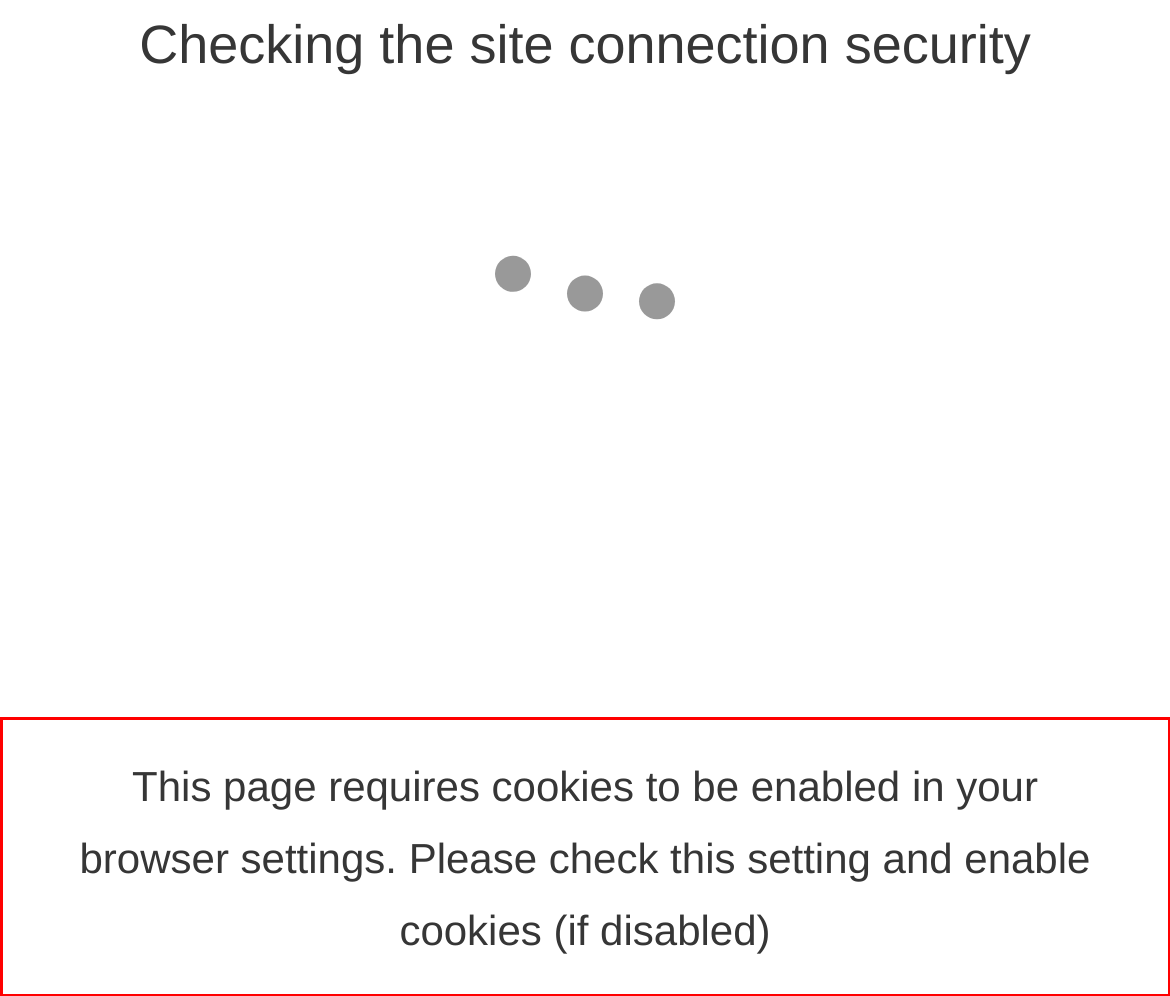Please analyze the provided webpage screenshot and perform OCR to extract the text content from the red rectangle bounding box.

This page requires cookies to be enabled in your browser settings. Please check this setting and enable cookies (if disabled)